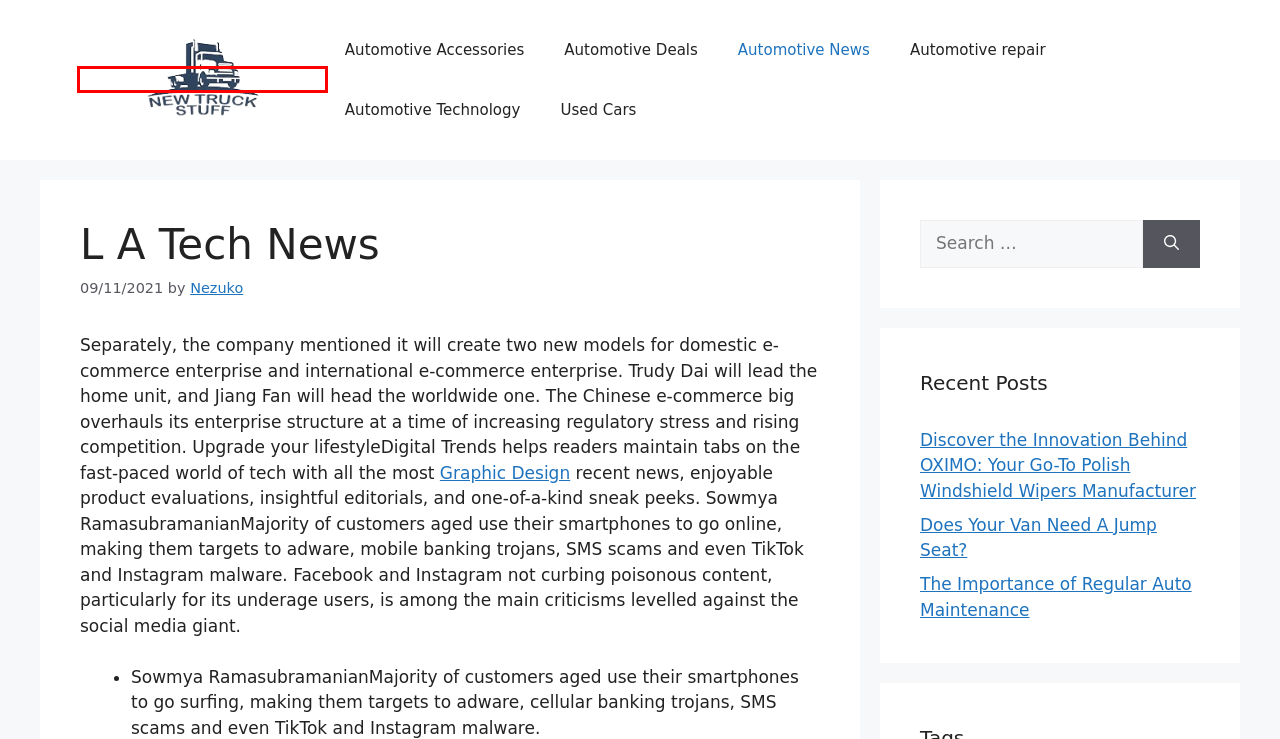Given a webpage screenshot with a red bounding box around a particular element, identify the best description of the new webpage that will appear after clicking on the element inside the red bounding box. Here are the candidates:
A. Automotive Deals - NTS
B. The Importance of Regular Auto Maintenance - NTS
C. Homepage - NTS
D. Automotive Accessories - NTS
E. Discover the Innovation Behind OXIMO: Your Go-To Polish Windshield Wipers Manufacturer - NTS
F. Does Your Van Need A Jump Seat? - NTS
G. Automotive News - NTS
H. Automotive Technology - NTS

C